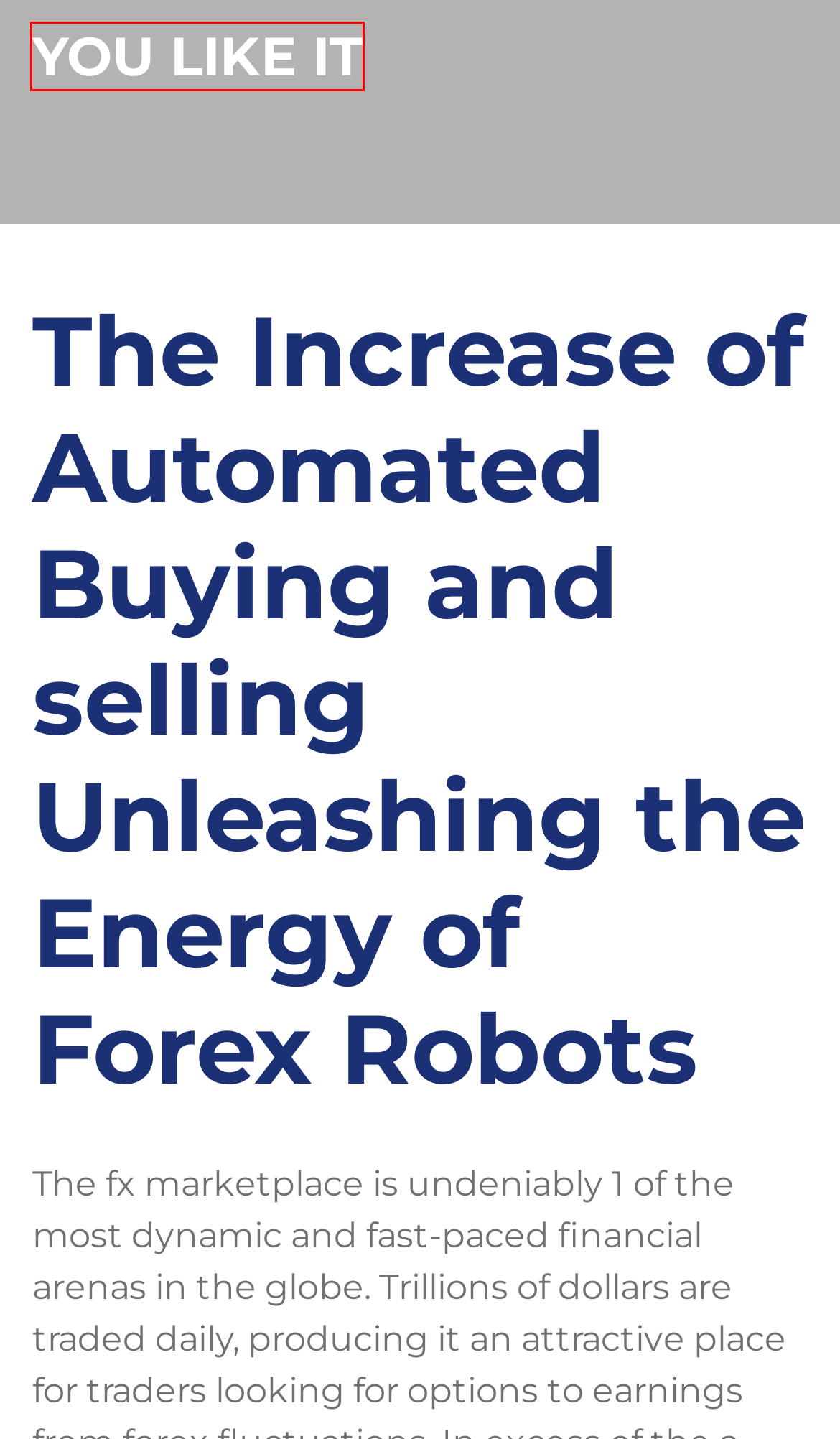You are provided with a screenshot of a webpage that has a red bounding box highlighting a UI element. Choose the most accurate webpage description that matches the new webpage after clicking the highlighted element. Here are your choices:
A. SATTA MATKA -FIX MATKA, SATTAMATKA, KALYAN SATTA, INDIAN MATKA RESULT
B. สล็อตเว็บตรง ไม่ผ่านเอเย่นต์ | สล็อต pg เว็บตรง แตกหนัก
C. TEMPOTOTO : SITUS SERVER INDONESIA NO#1 TERPERCAYA DAN DIJAMIN JP BESAR
D. API5000: Ini Loh Situs Judi Slot Online Gacor Terbaik & Slot88 Terpercaya Abad Ini
E. YOU LIKE IT
F. Kakap69 - Situs Slot Gacor Terpercaya Mudah Maxwin Di Kakap69
G. Slot Zeus Gacor di Jackpot86 ⚡ Petir x500 Selalu Hadir
H. Top 15 Trang Cá Cược, Cá Độ Bóng Đá Uy Tín Nhất Việt Nam

E